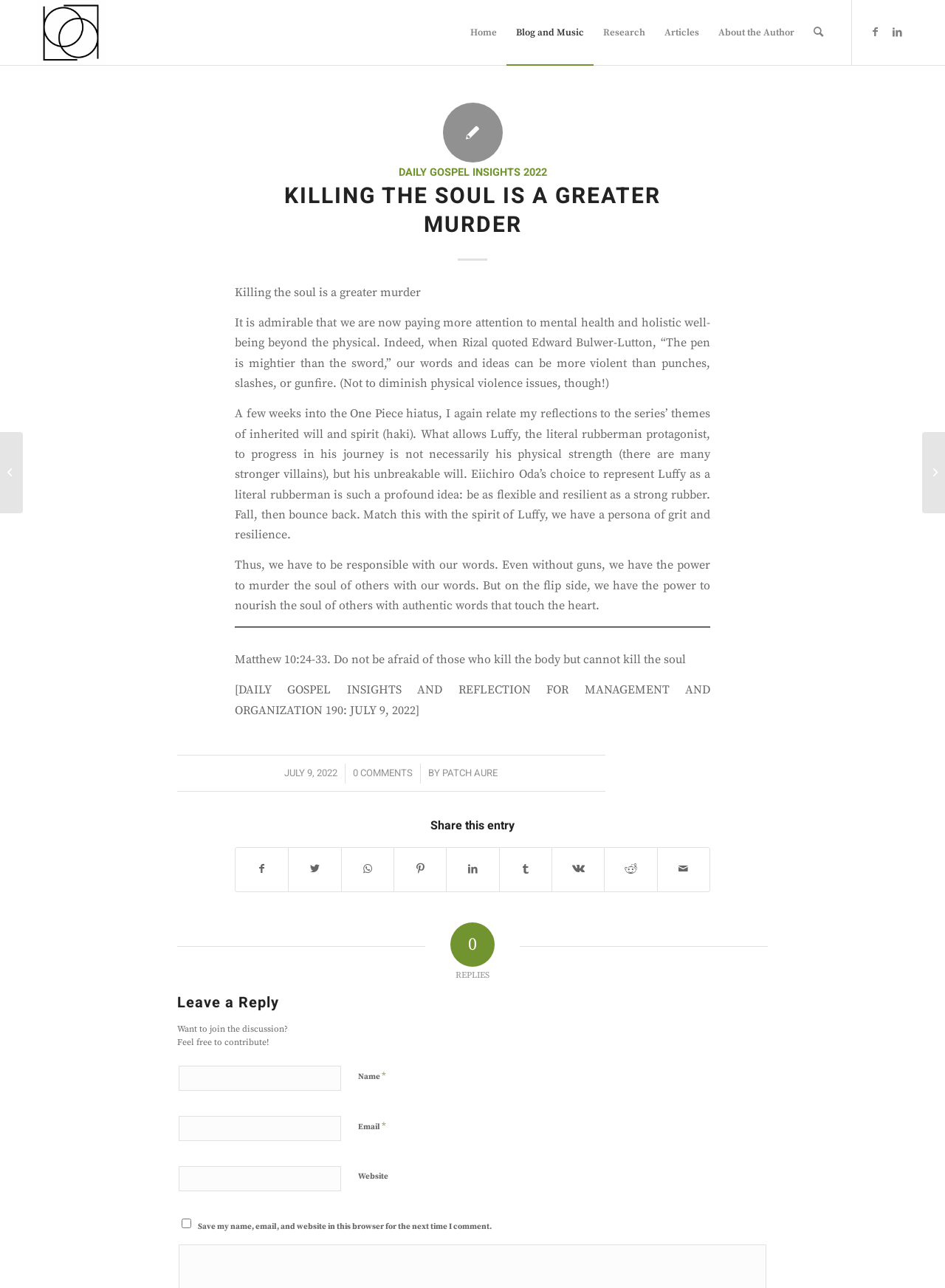What is the name of the social media platform linked at the top right corner of the page?
Please analyze the image and answer the question with as much detail as possible.

The social media platform linked at the top right corner of the page can be identified by the Facebook logo, which is a well-known symbol for the platform.